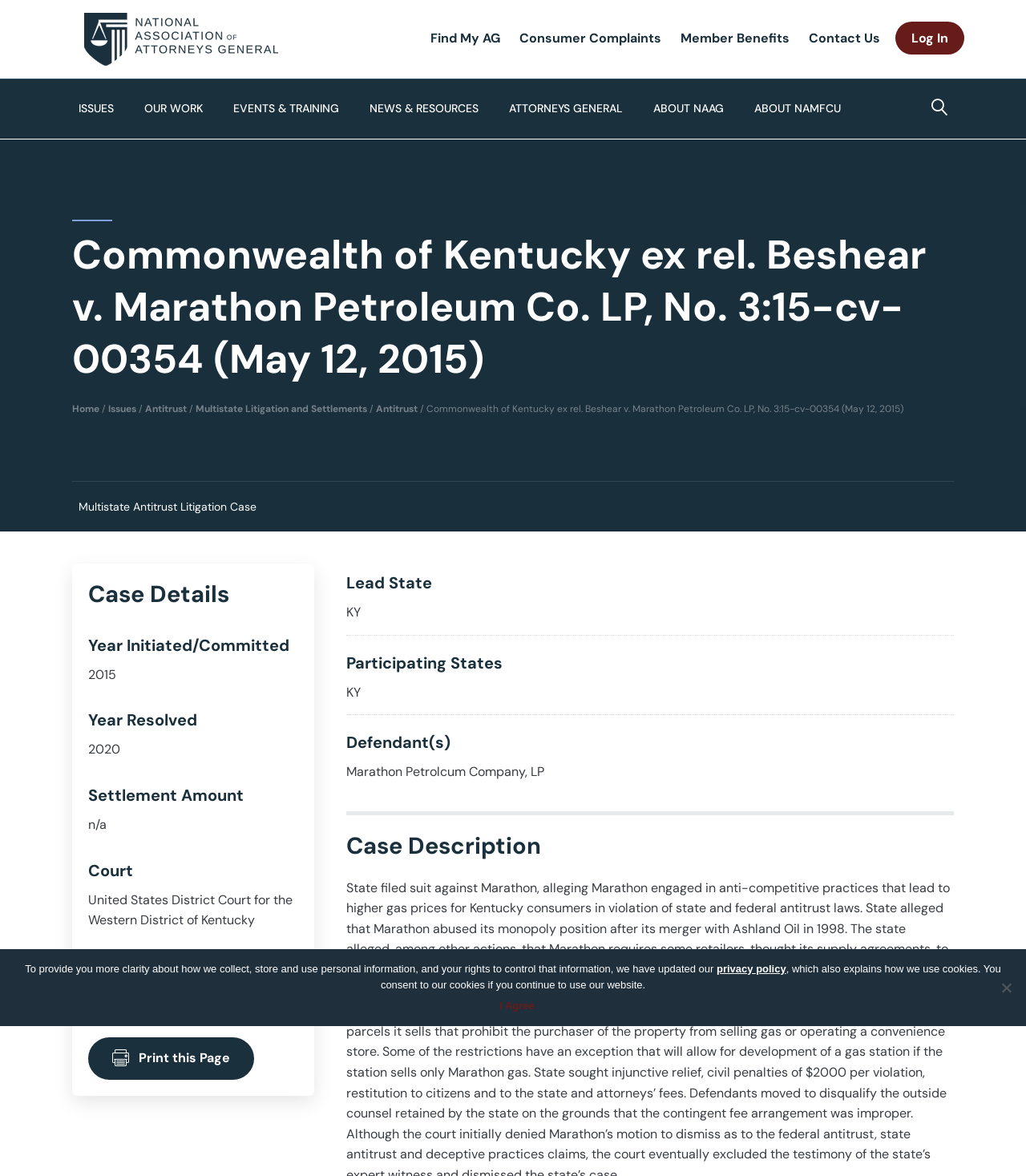Determine the bounding box coordinates of the region to click in order to accomplish the following instruction: "Click on National Association of Attorneys General". Provide the coordinates as four float numbers between 0 and 1, specifically [left, top, right, bottom].

[0.082, 0.025, 0.271, 0.04]